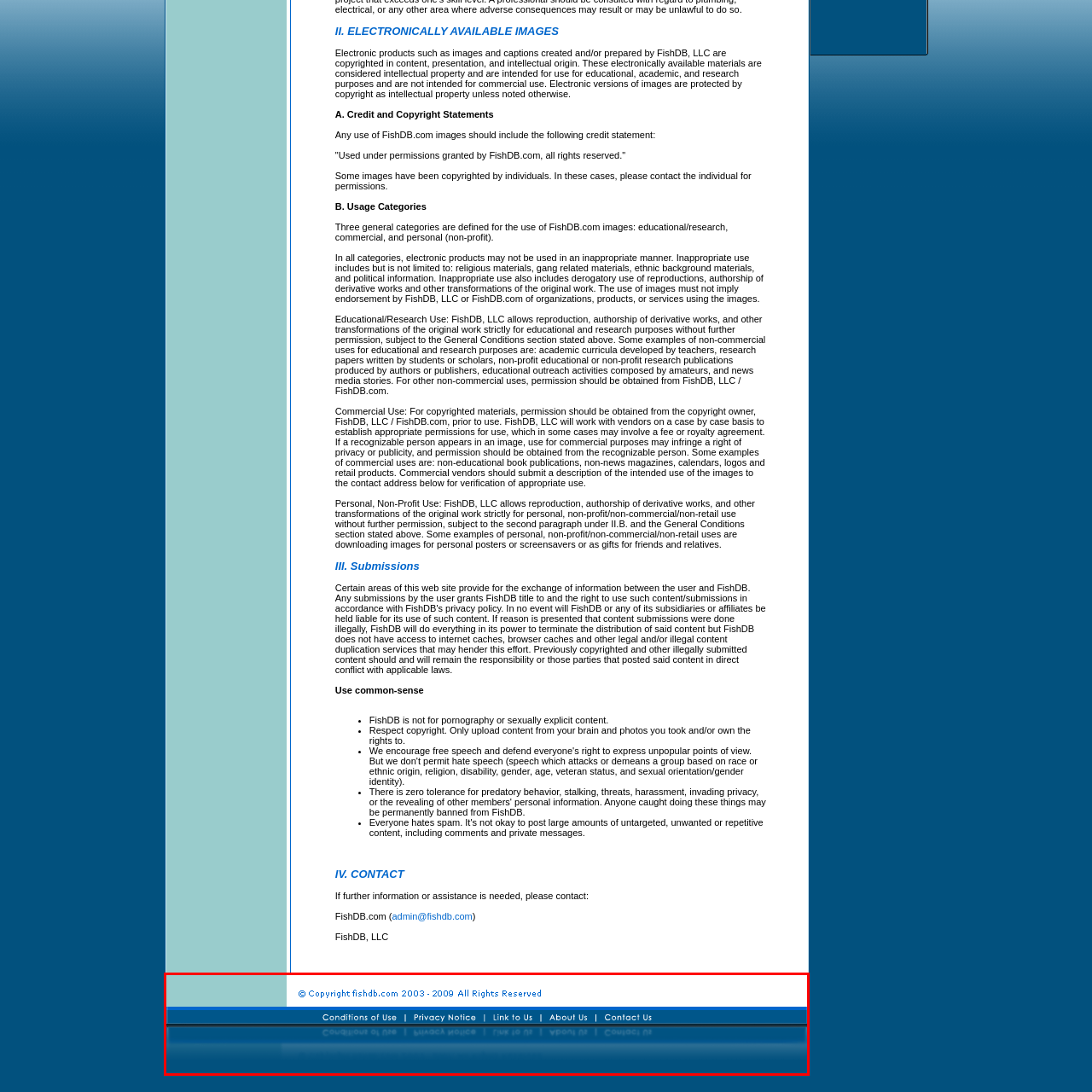Examine the image within the red box and give a concise answer to this question using a single word or short phrase: 
How many links are provided below the copyright notice?

5